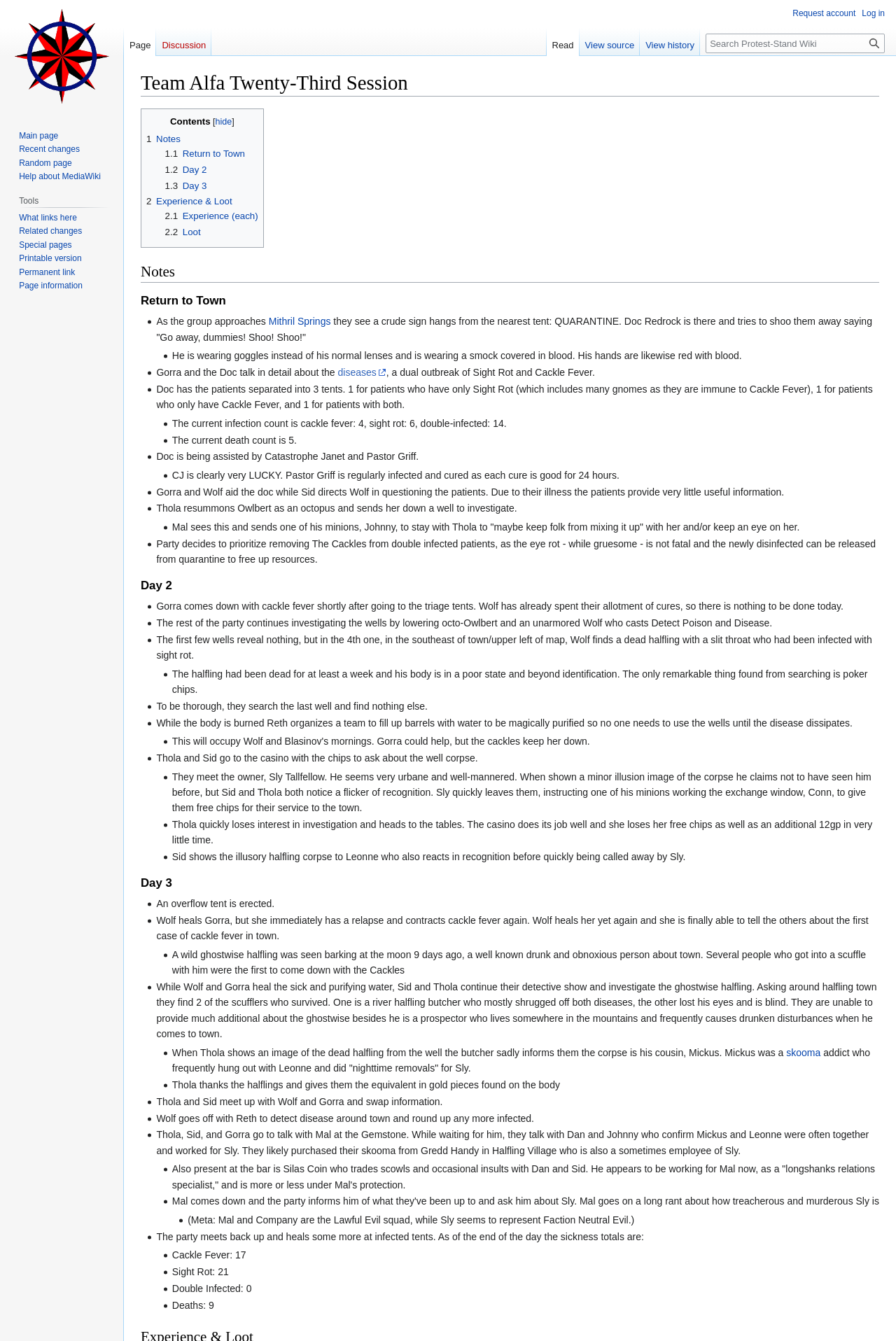Provide the bounding box coordinates of the UI element this sentence describes: "2 Experience & Loot".

[0.163, 0.146, 0.259, 0.154]